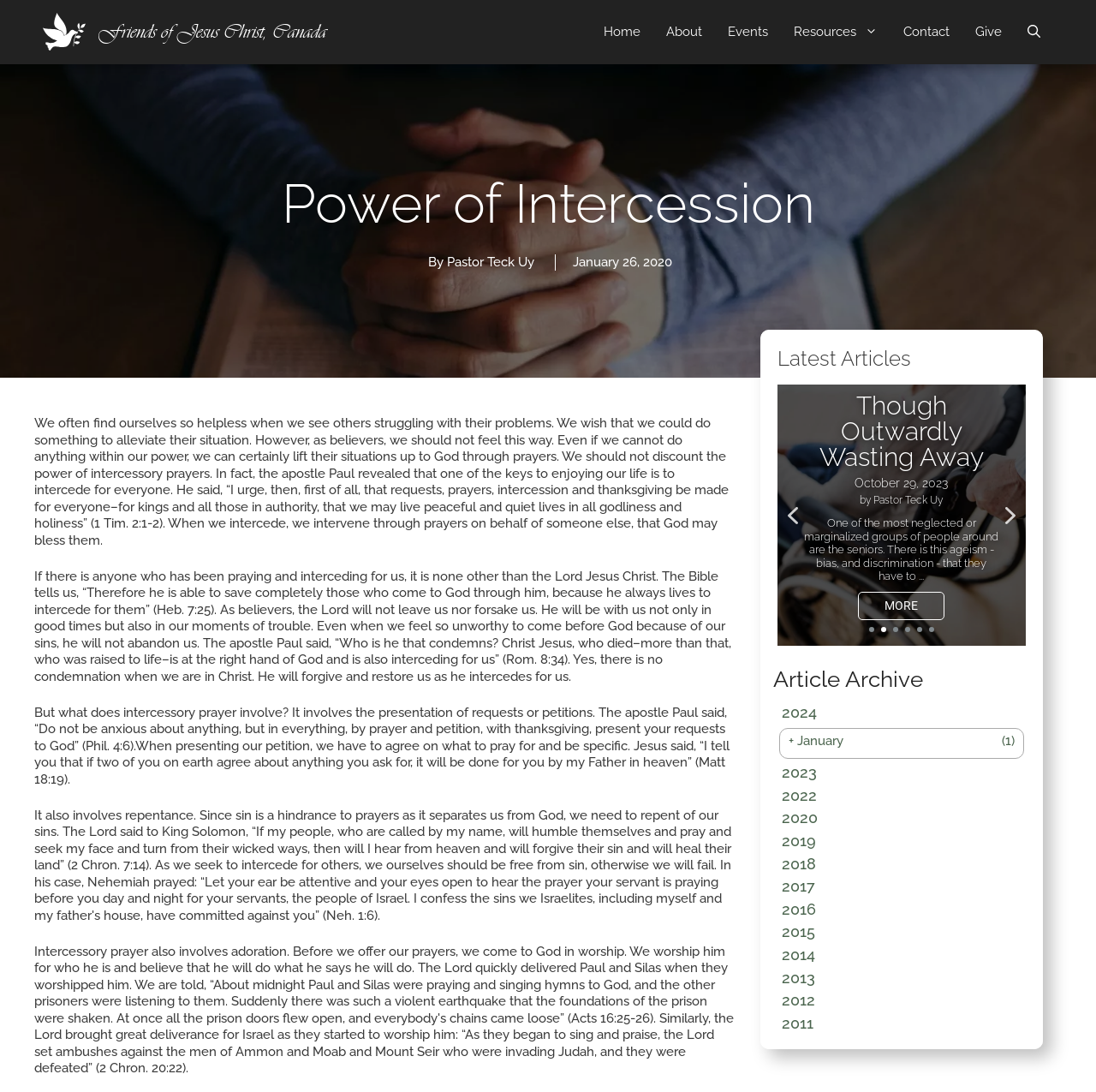Use a single word or phrase to respond to the question:
What is the topic of the article?

Power of Intercession